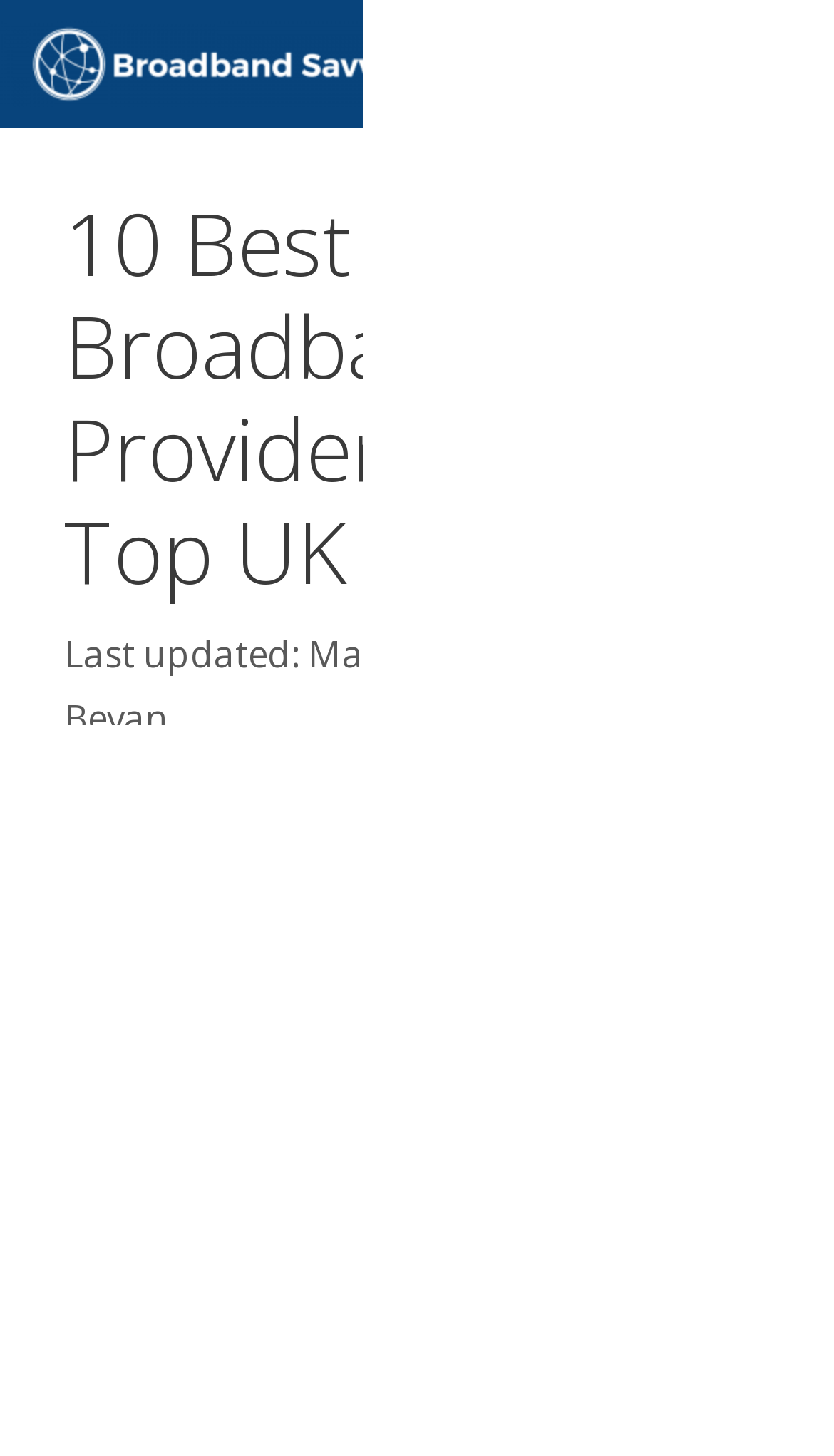Please respond in a single word or phrase: 
What is the user searching for?

A new broadband deal